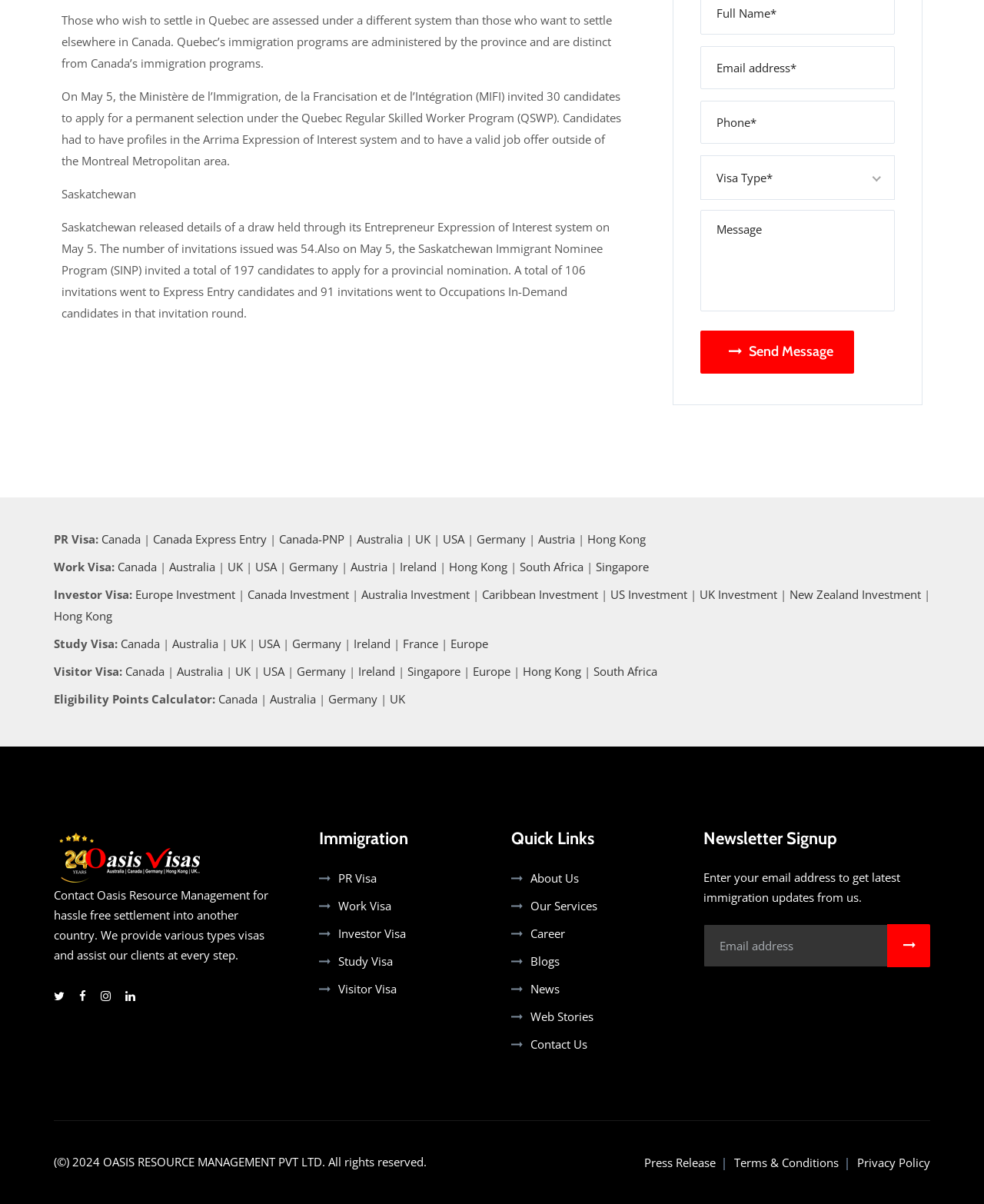Please specify the bounding box coordinates of the area that should be clicked to accomplish the following instruction: "Call the agent". The coordinates should consist of four float numbers between 0 and 1, i.e., [left, top, right, bottom].

None